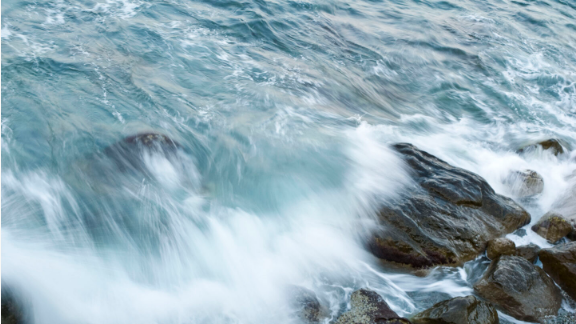What is the texture of the shoreline rocks?
Offer a detailed and exhaustive answer to the question.

The caption describes the shoreline rocks as 'rugged', which implies that the texture of the rocks is rough and uneven.